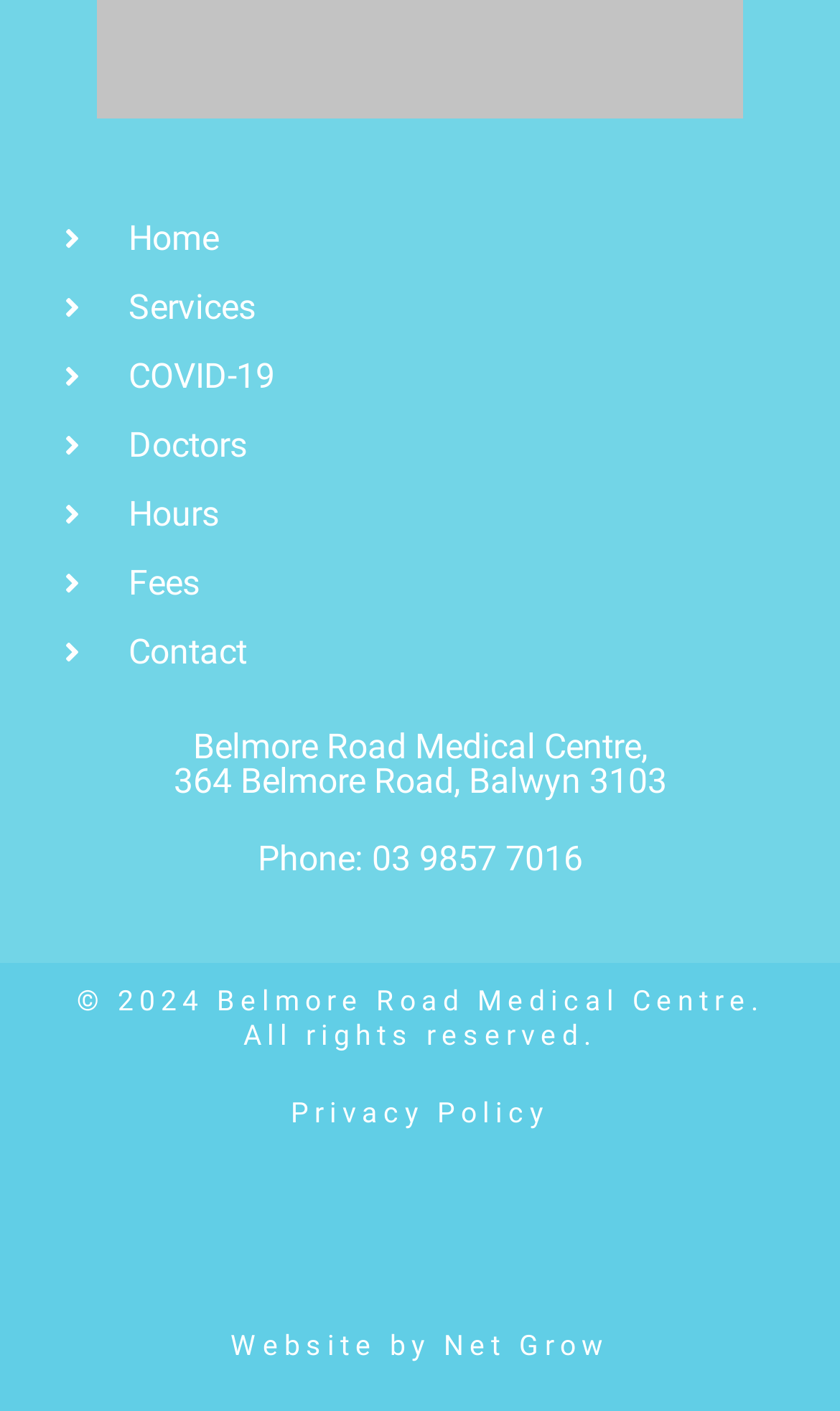Locate the bounding box coordinates of the area to click to fulfill this instruction: "Read the privacy policy". The bounding box should be presented as four float numbers between 0 and 1, in the order [left, top, right, bottom].

[0.346, 0.777, 0.654, 0.8]